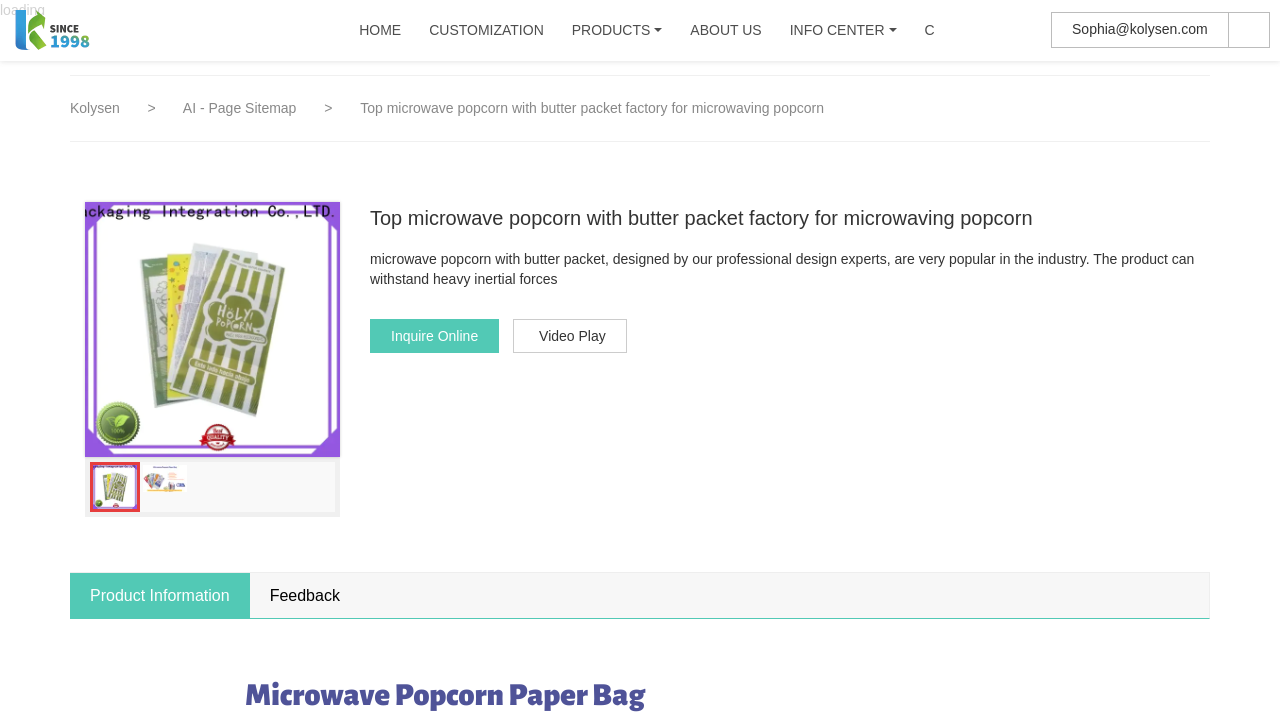Please find the bounding box coordinates of the element that you should click to achieve the following instruction: "Click on the 'ABOUT' link". The coordinates should be presented as four float numbers between 0 and 1: [left, top, right, bottom].

None